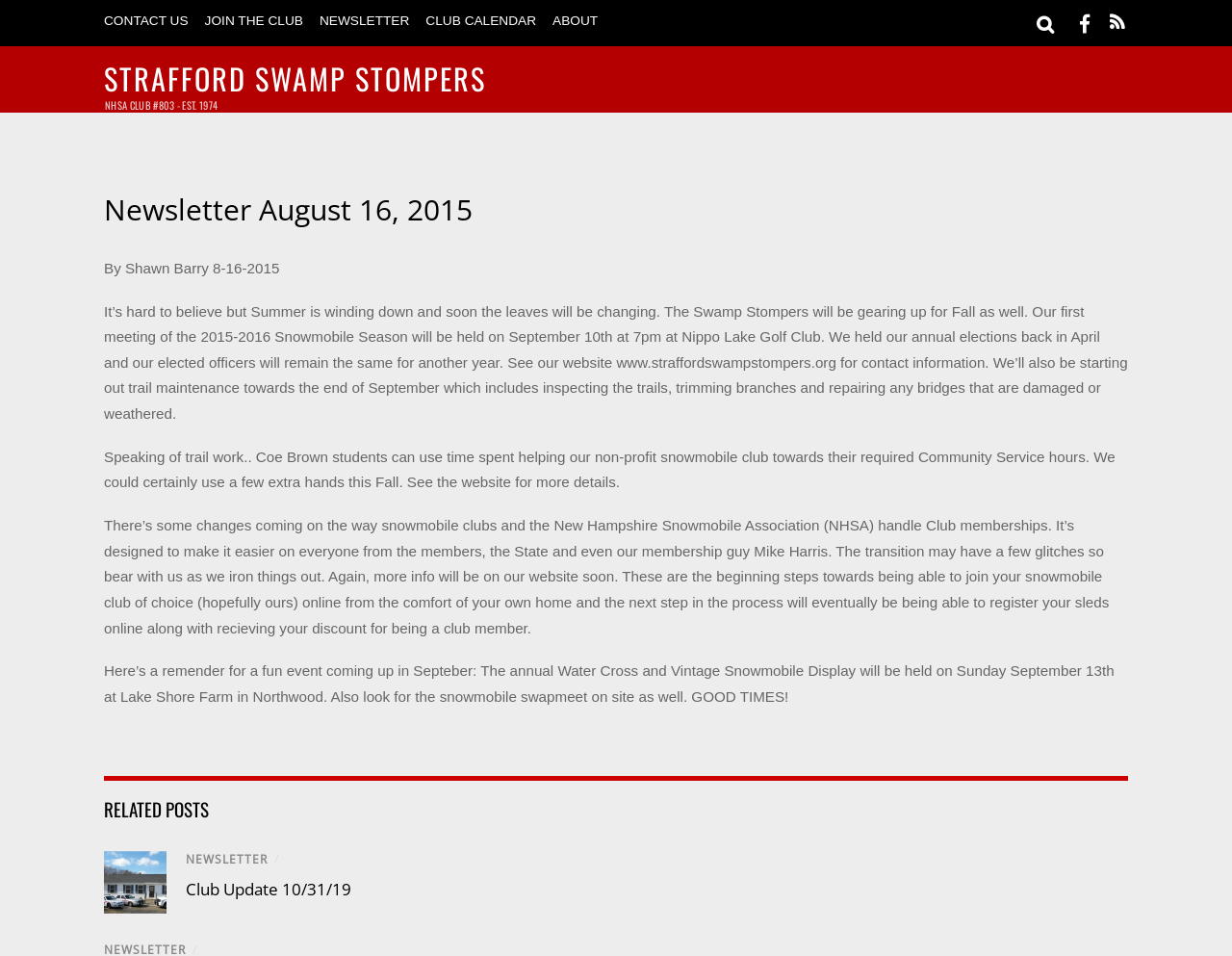What event is being held on Sunday September 13th?
Provide a one-word or short-phrase answer based on the image.

Water Cross and Vintage Snowmobile Display